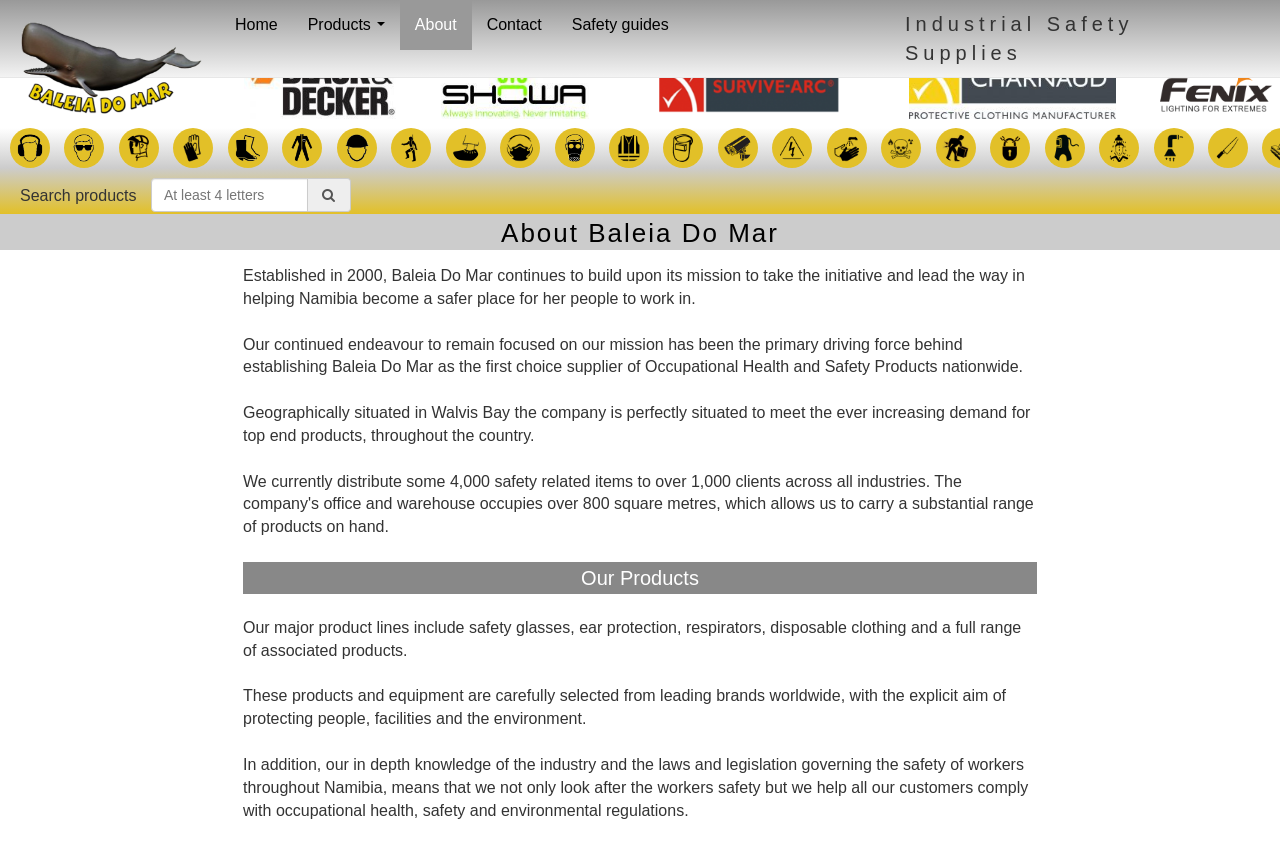Please give a succinct answer using a single word or phrase:
Where is the company geographically situated?

Walvis Bay